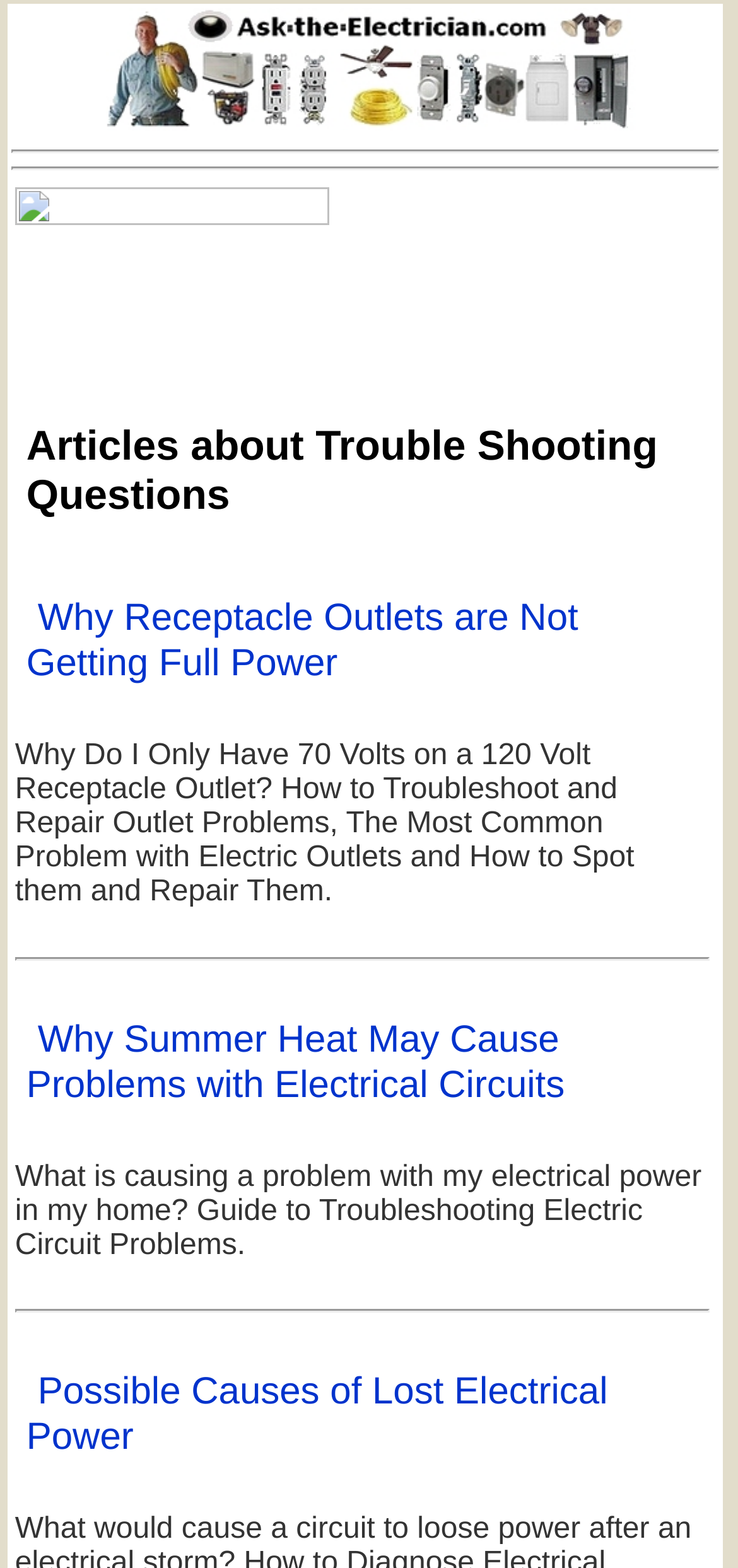Identify and generate the primary title of the webpage.

Articles about Trouble Shooting Questions